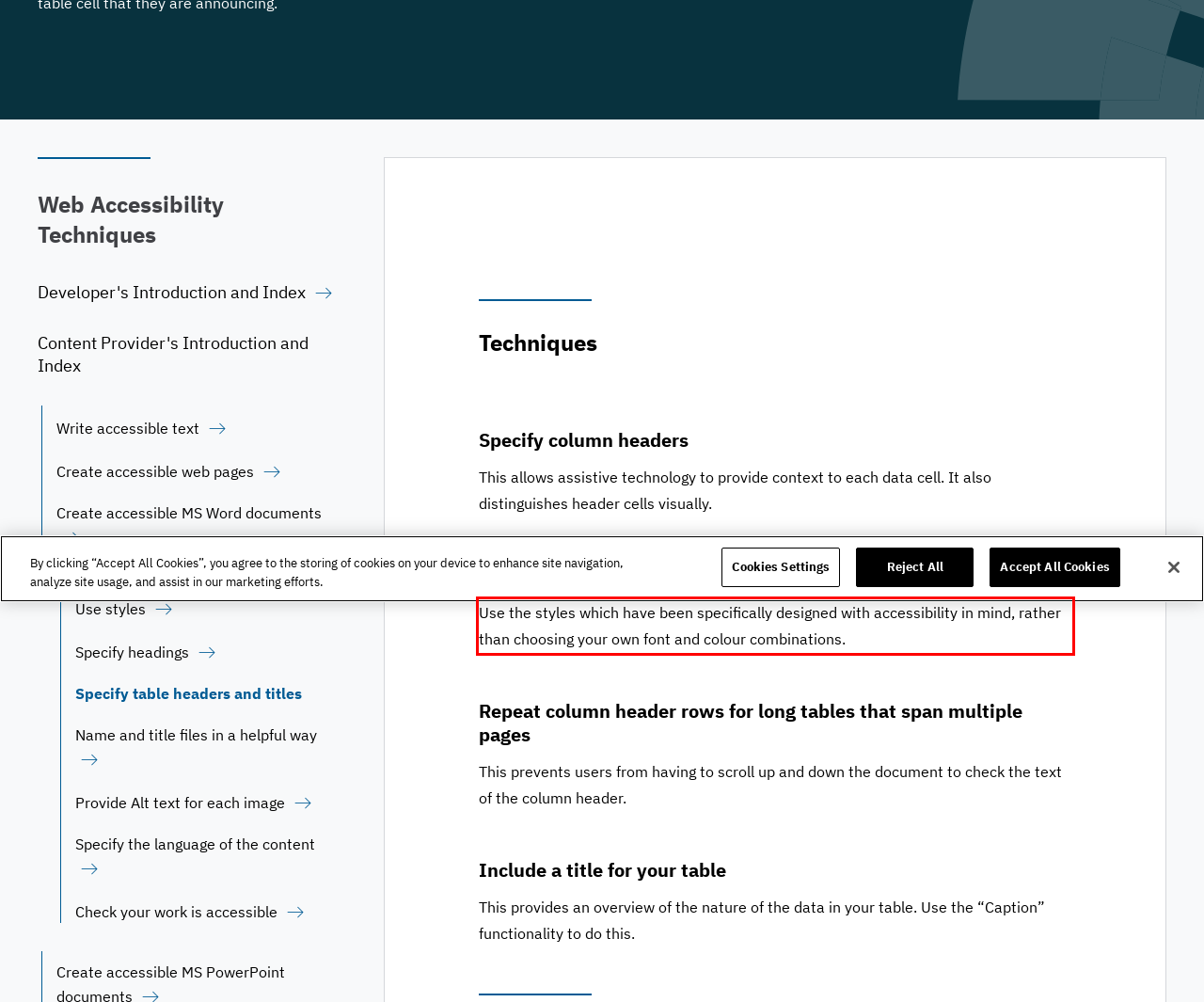There is a screenshot of a webpage with a red bounding box around a UI element. Please use OCR to extract the text within the red bounding box.

Use the styles which have been specifically designed with accessibility in mind, rather than choosing your own font and colour combinations.